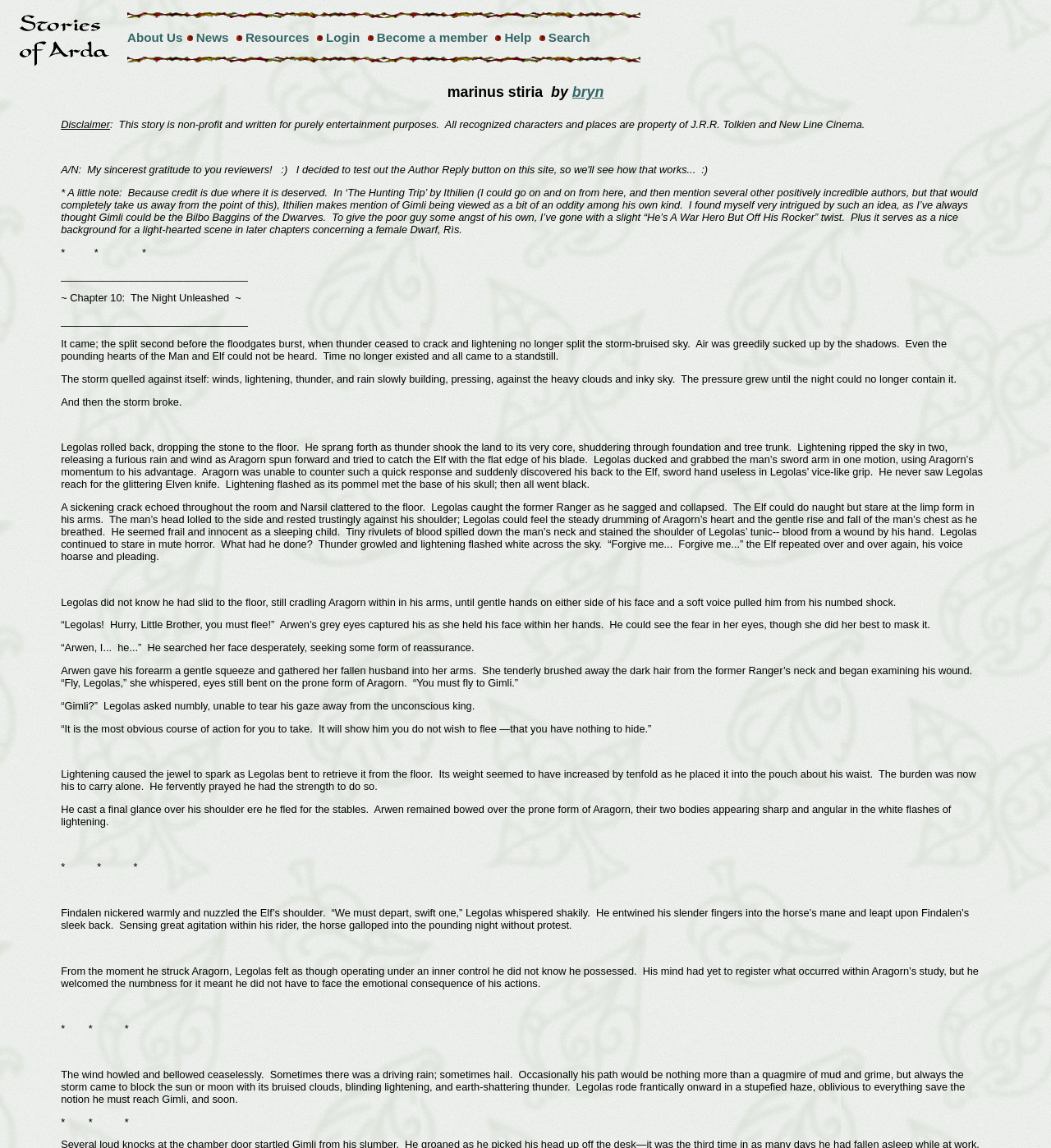Please locate the bounding box coordinates of the element that should be clicked to complete the given instruction: "search for something".

[0.522, 0.027, 0.561, 0.039]